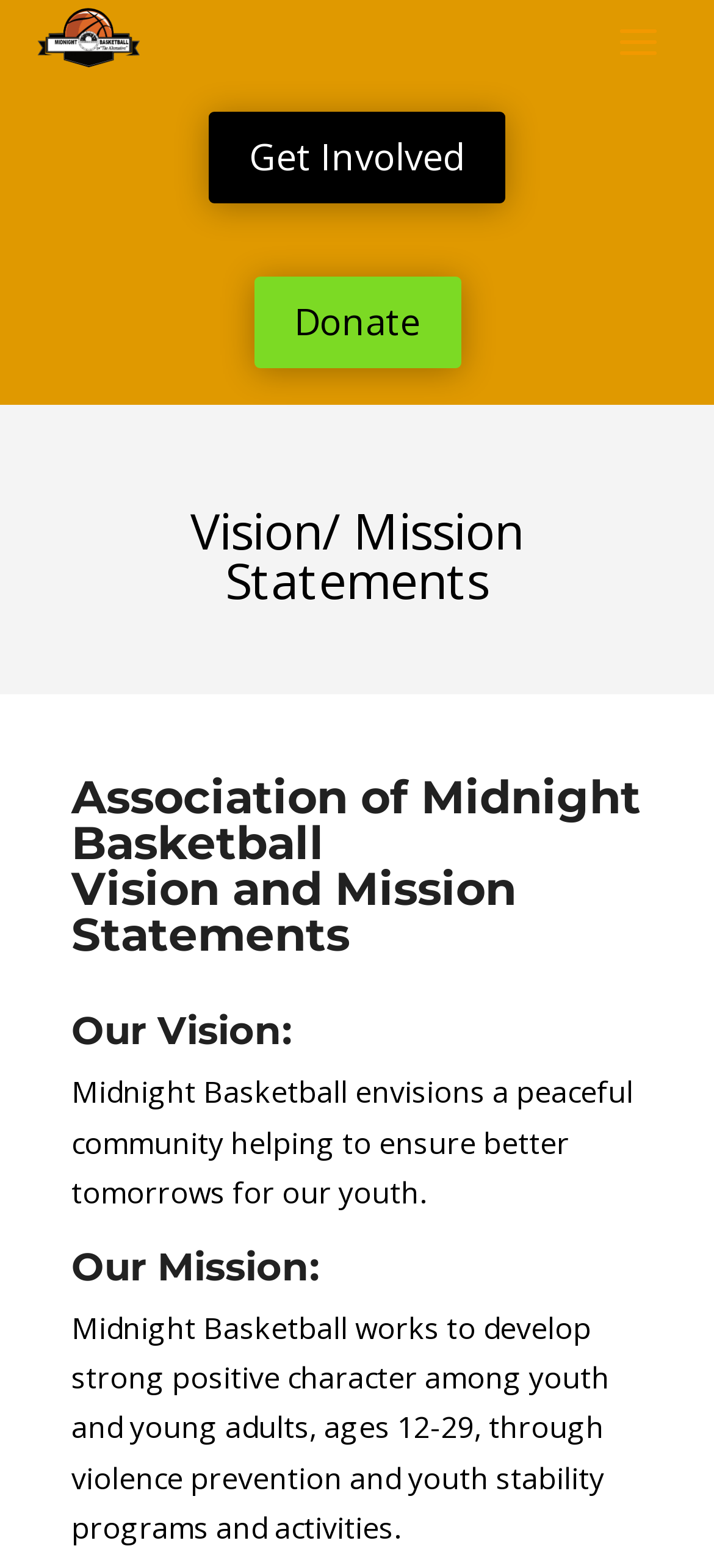Please look at the image and answer the question with a detailed explanation: What is the age range of youth and young adults served?

According to the webpage, the organization's mission is to develop strong positive character among youth and young adults, ages 12-29, through violence prevention and youth stability programs and activities.